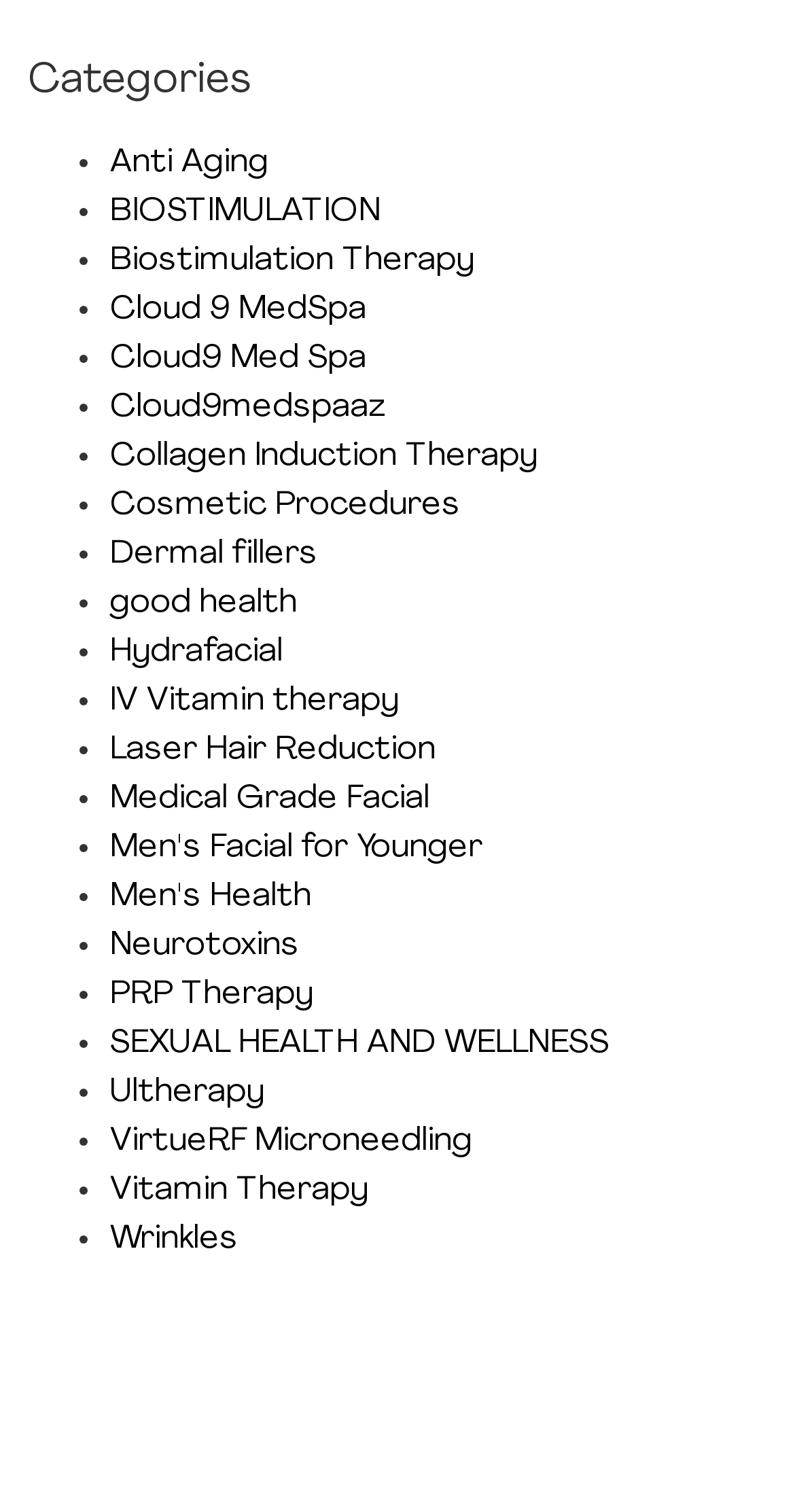Using the given element description, provide the bounding box coordinates (top-left x, top-left y, bottom-right x, bottom-right y) for the corresponding UI element in the screenshot: Cosmetic Procedures

[0.138, 0.323, 0.579, 0.345]